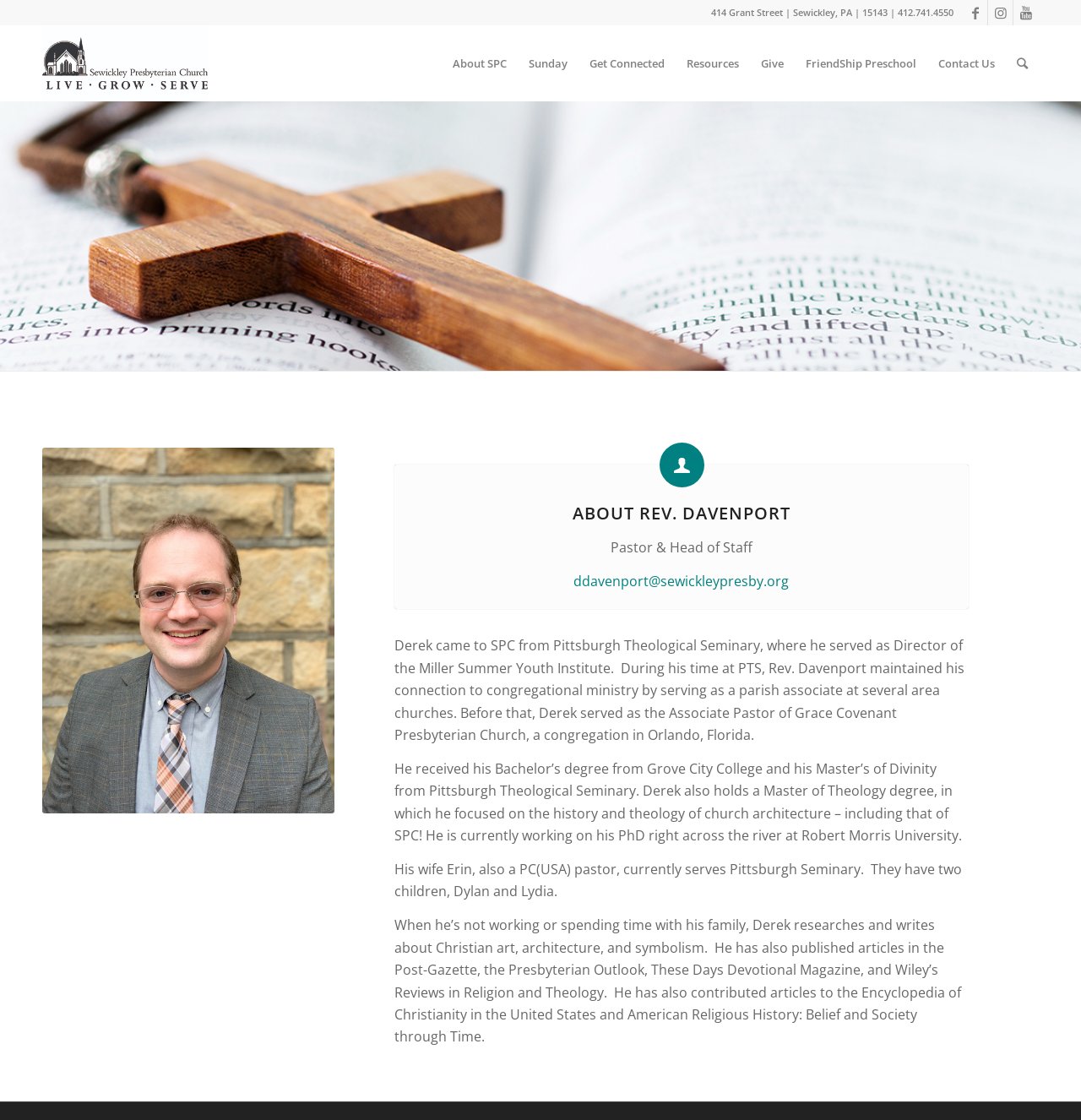Determine the bounding box coordinates for the clickable element to execute this instruction: "Learn more about Rev. Derek Davenport". Provide the coordinates as four float numbers between 0 and 1, i.e., [left, top, right, bottom].

[0.039, 0.023, 0.192, 0.09]